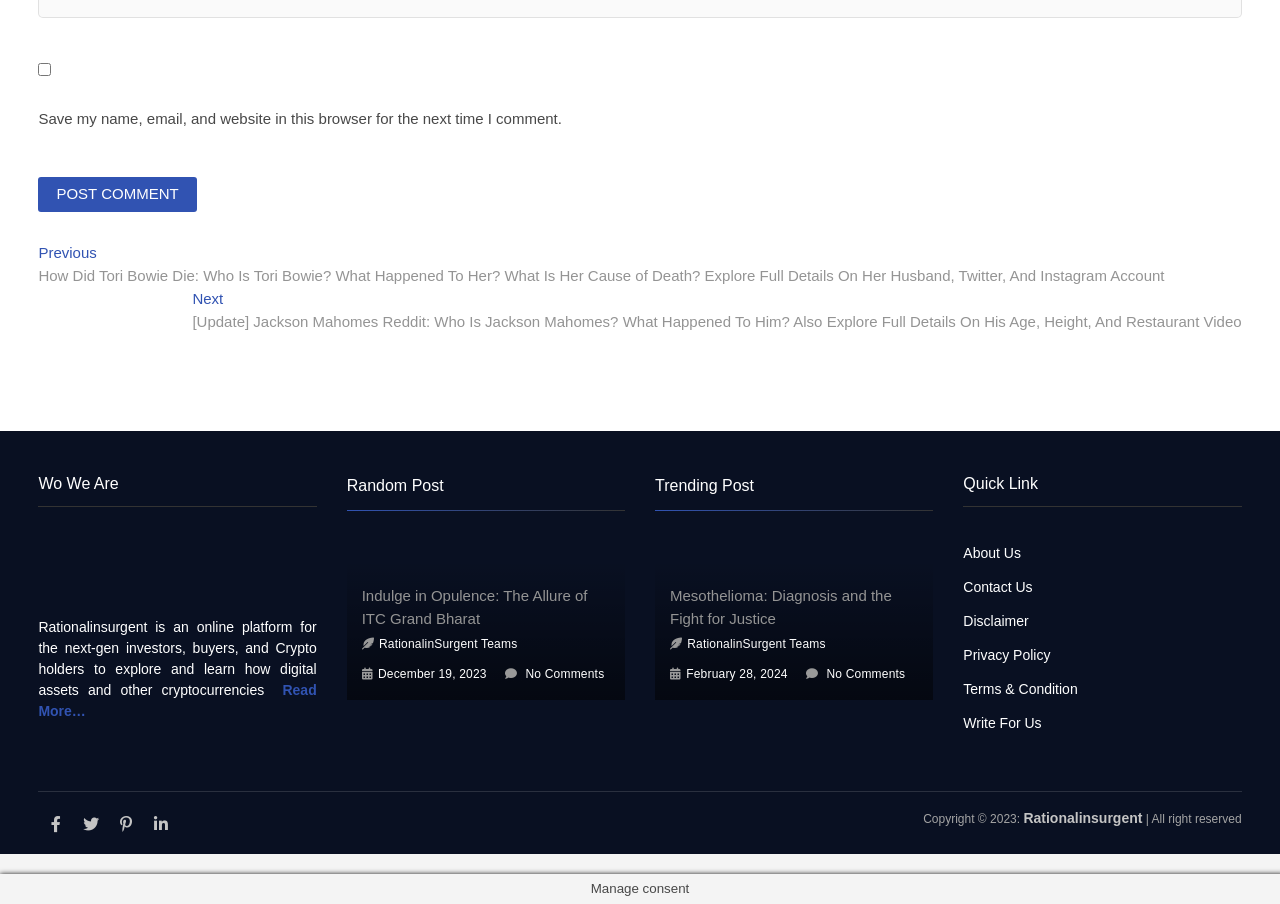Please give a concise answer to this question using a single word or phrase: 
How many social media links are present in the footer?

4